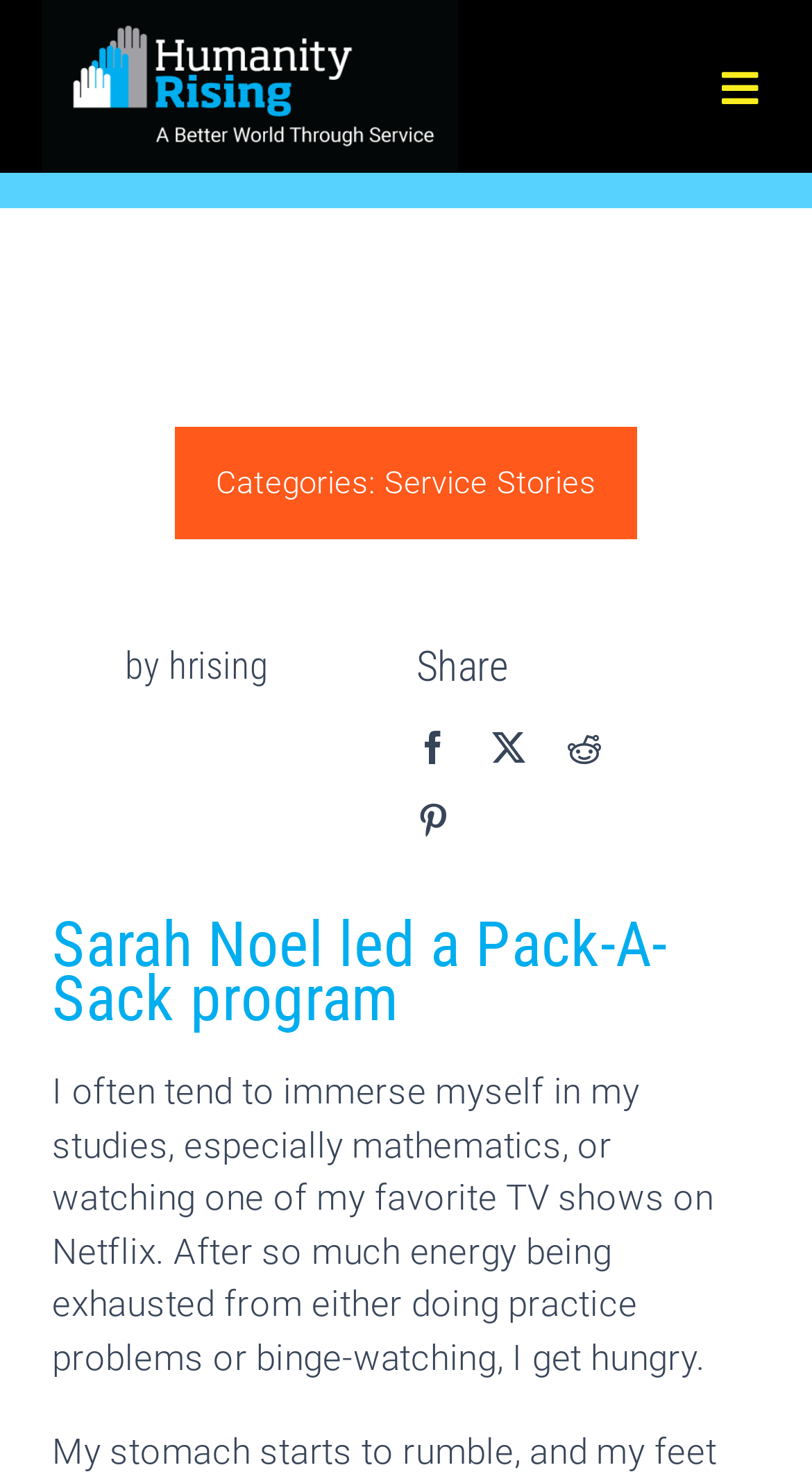Please identify the bounding box coordinates of the element on the webpage that should be clicked to follow this instruction: "Read Service Stories". The bounding box coordinates should be given as four float numbers between 0 and 1, formatted as [left, top, right, bottom].

[0.473, 0.313, 0.734, 0.339]